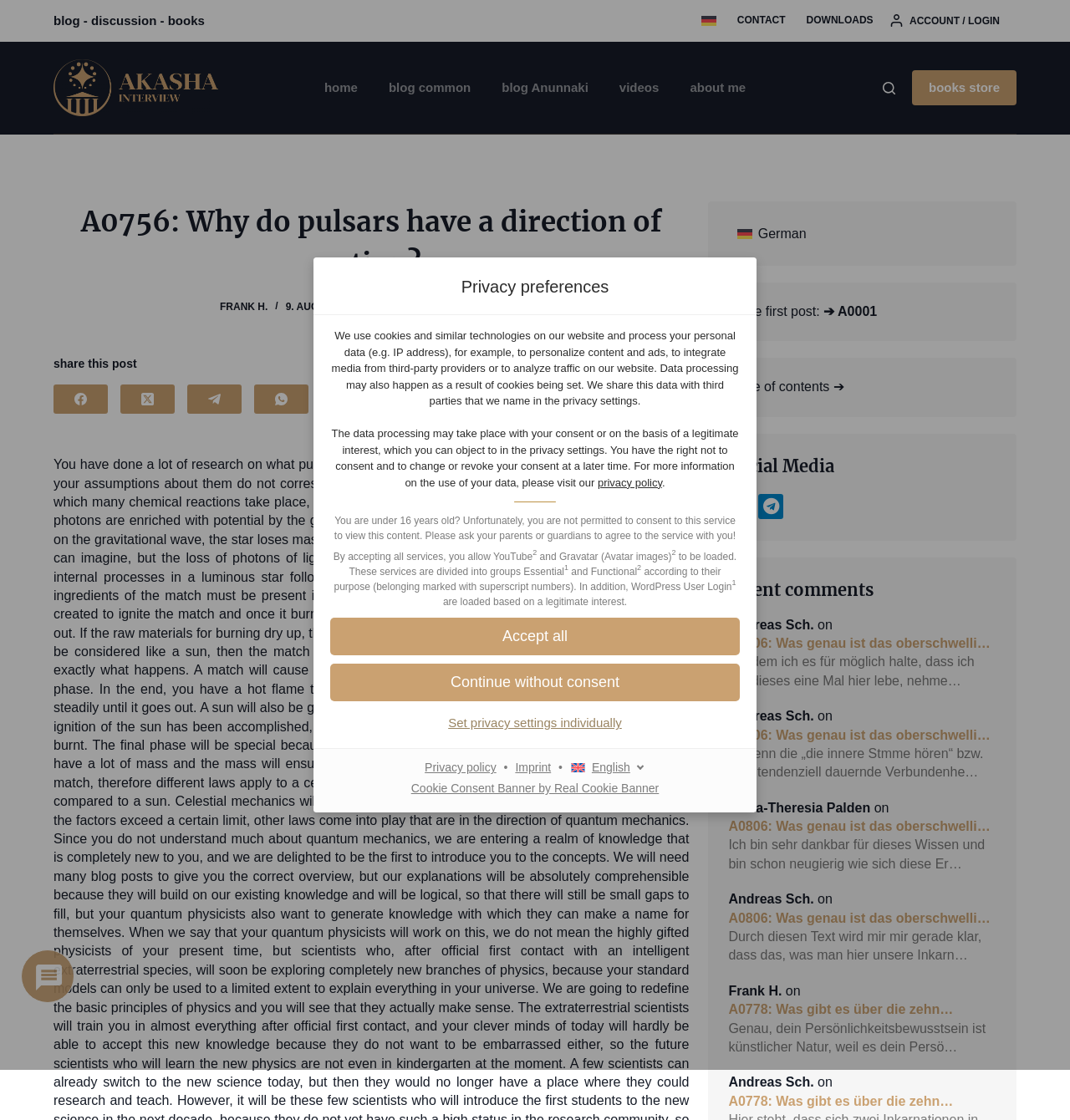What is the main topic of the privacy policy?
Please craft a detailed and exhaustive response to the question.

The privacy policy link is located within the 'Privacy preferences' dialog, which discusses the use of cookies and similar technologies on the website, as well as the processing of personal data. This suggests that the main topic of the privacy policy is related to data processing and cookies.